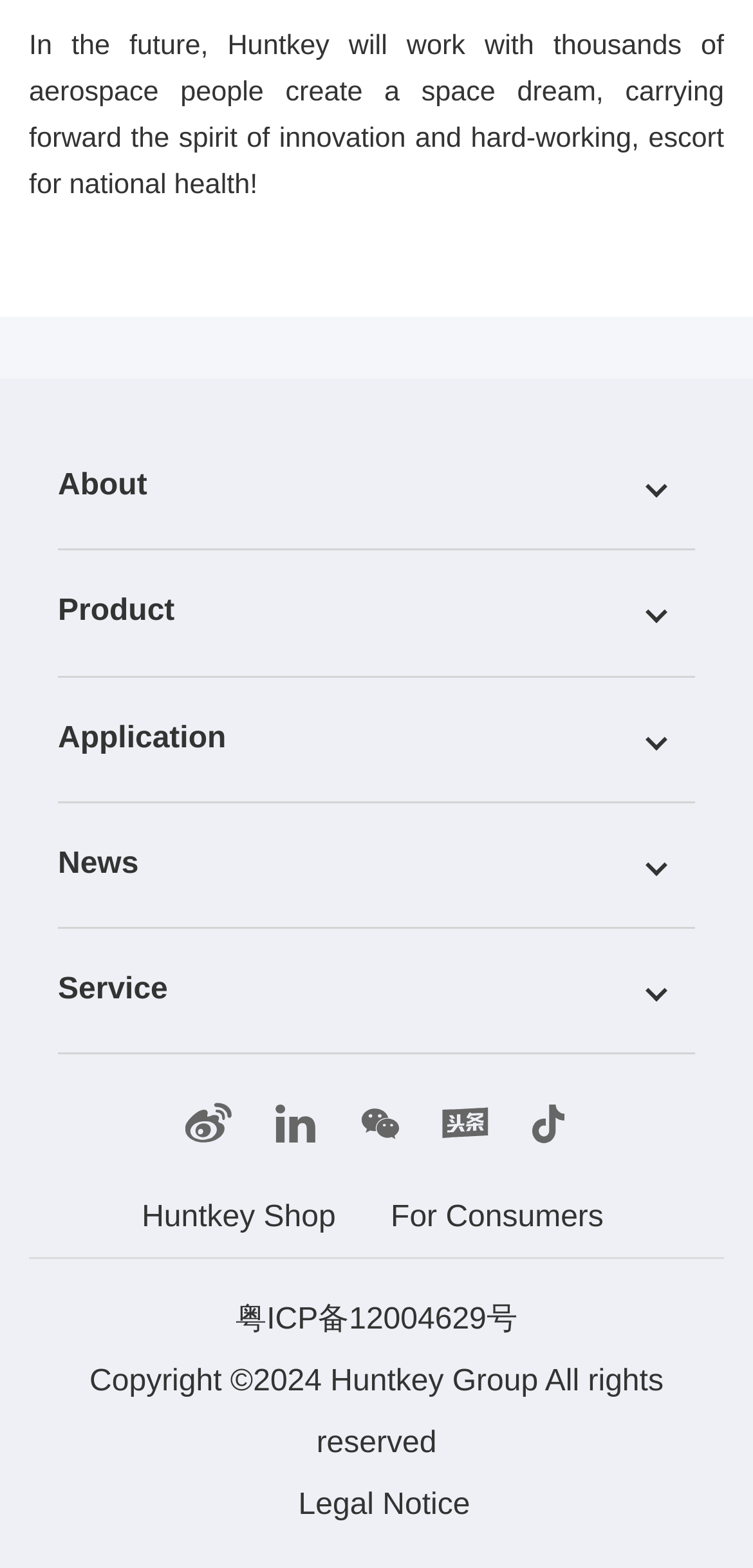Find the bounding box coordinates of the element I should click to carry out the following instruction: "Go to Product".

[0.077, 0.38, 0.232, 0.401]